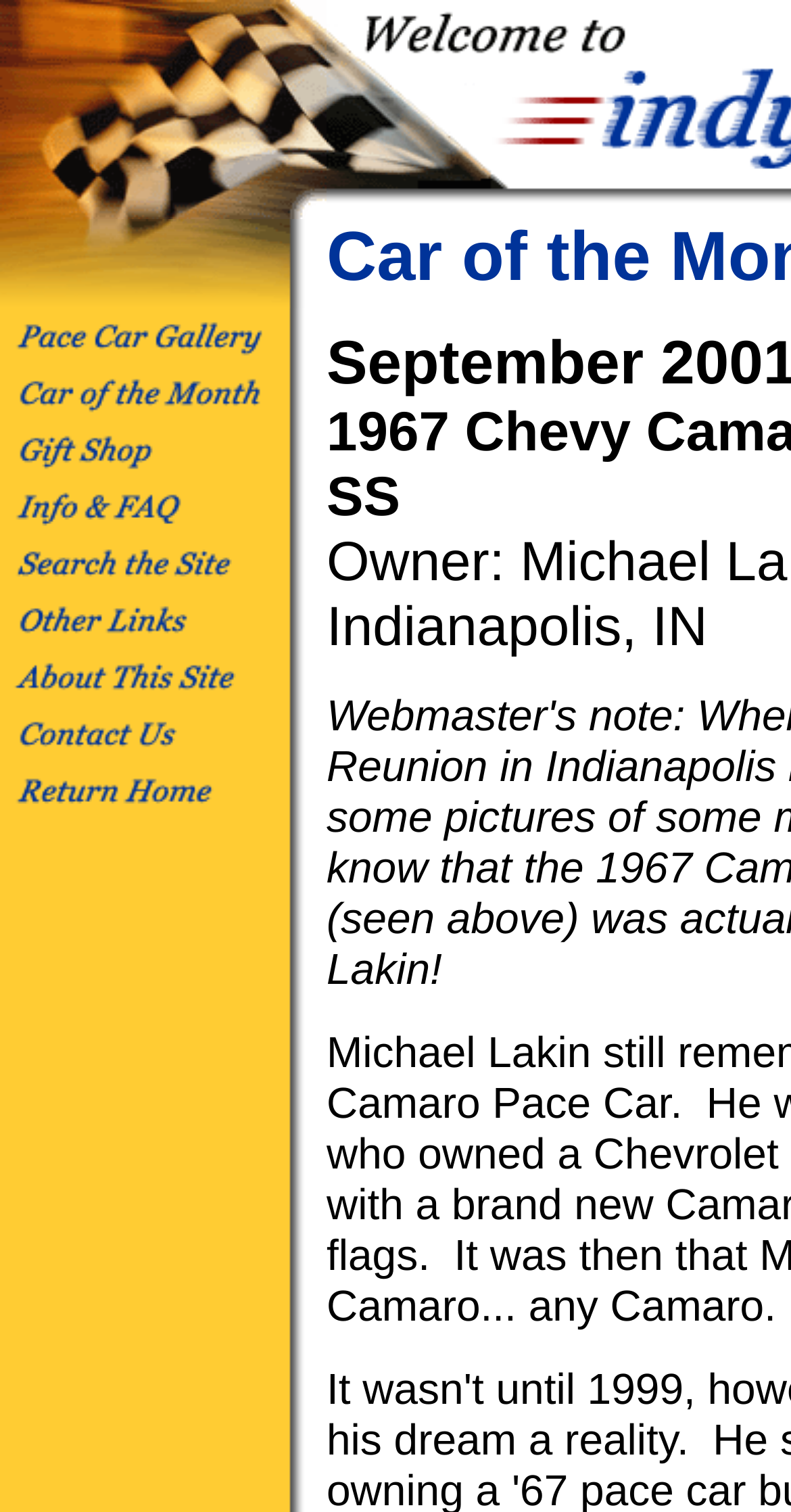Provide a thorough description of this webpage.

The webpage appears to be a car enthusiast website, specifically showcasing the "Car of the Month" for September 2001. 

At the top-left corner, there are two images, one on top of the other. Below these images, there is a table with 9 rows, each containing a link and an image. The links and images are aligned to the left and are stacked vertically. 

To the right of the table, there is a static text element displaying the location "Indianapolis, IN". This text is positioned near the middle of the page, slightly above the horizontal midpoint.